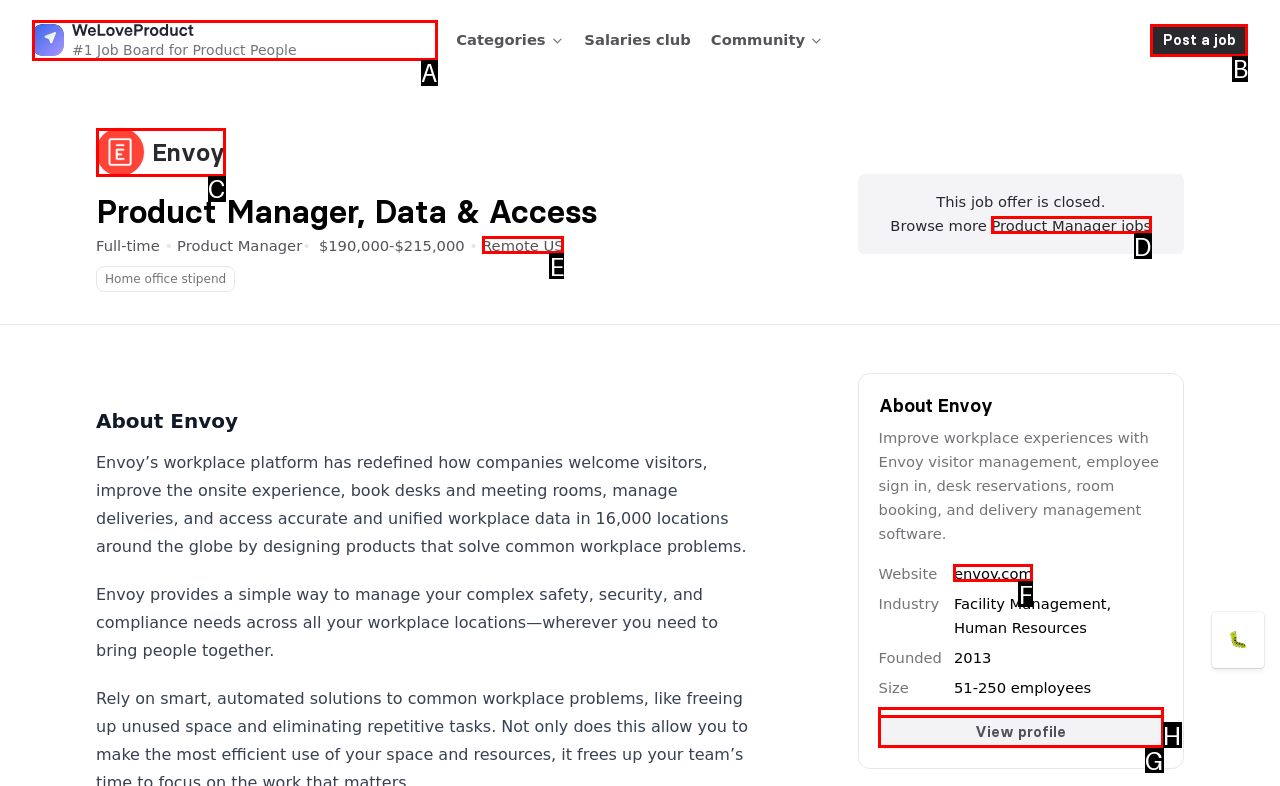Tell me which one HTML element I should click to complete the following task: Click the 'Envoy logo Envoy' link Answer with the option's letter from the given choices directly.

C